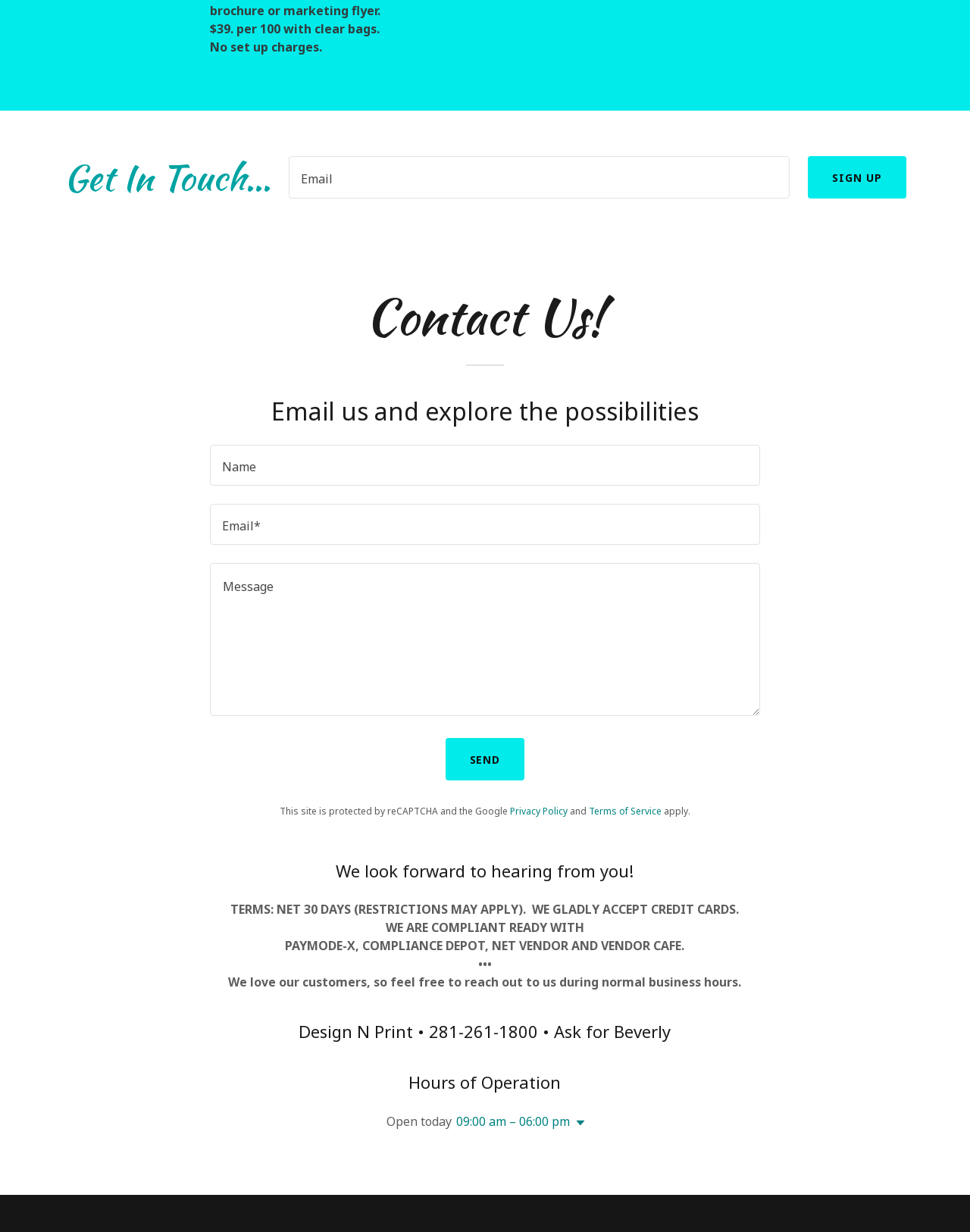Locate the bounding box coordinates of the clickable region necessary to complete the following instruction: "Type your name". Provide the coordinates in the format of four float numbers between 0 and 1, i.e., [left, top, right, bottom].

[0.217, 0.361, 0.783, 0.394]